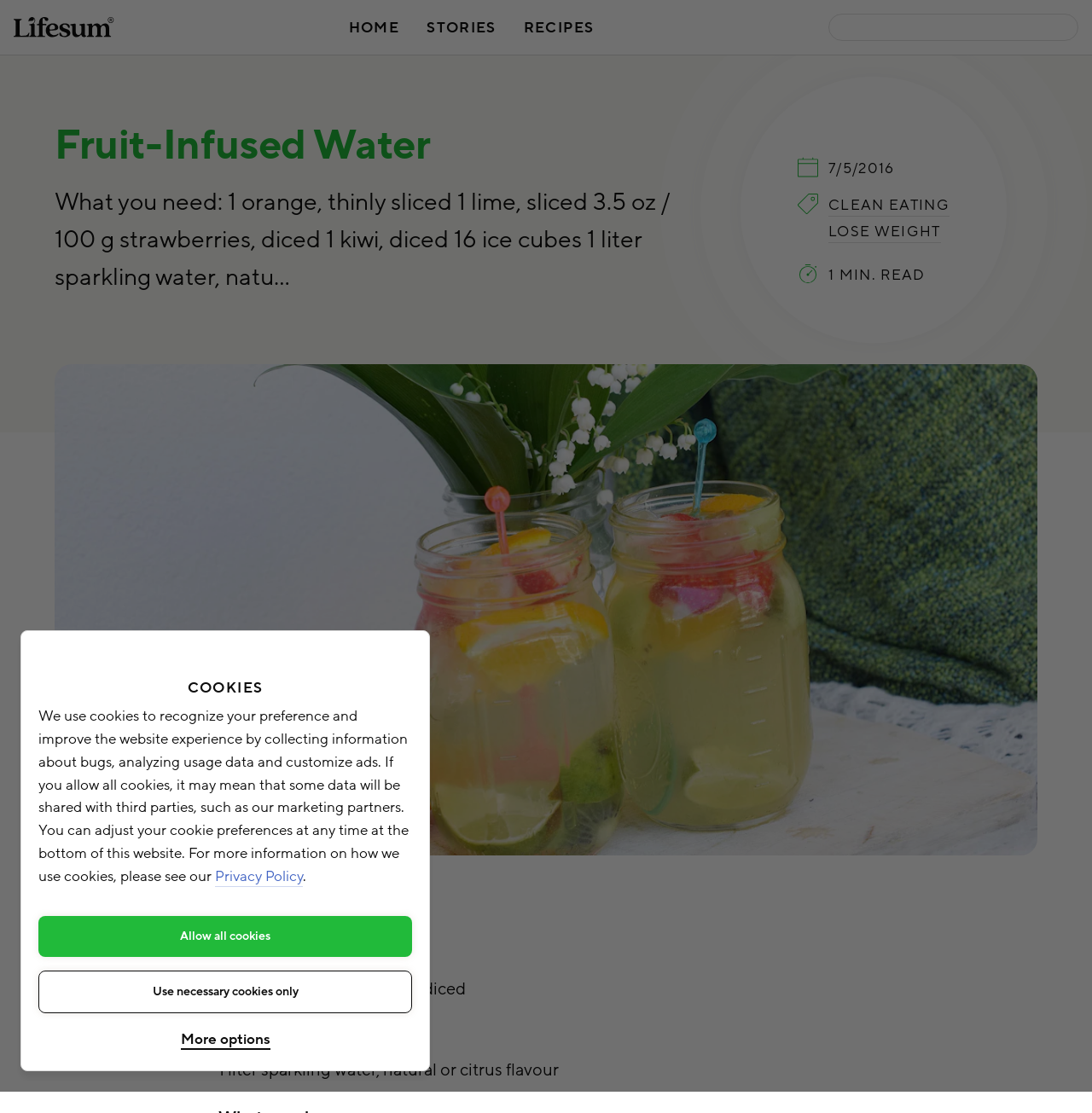What is the purpose of the buttons at the bottom of the page?
Using the image as a reference, give an elaborate response to the question.

The buttons 'Allow all cookies', 'Use necessary cookies only', and 'More options' are located at the bottom of the page, which suggests that they are related to cookie preferences. The heading 'COOKIES' and the text 'We use cookies to recognize your preference...' also support this conclusion.